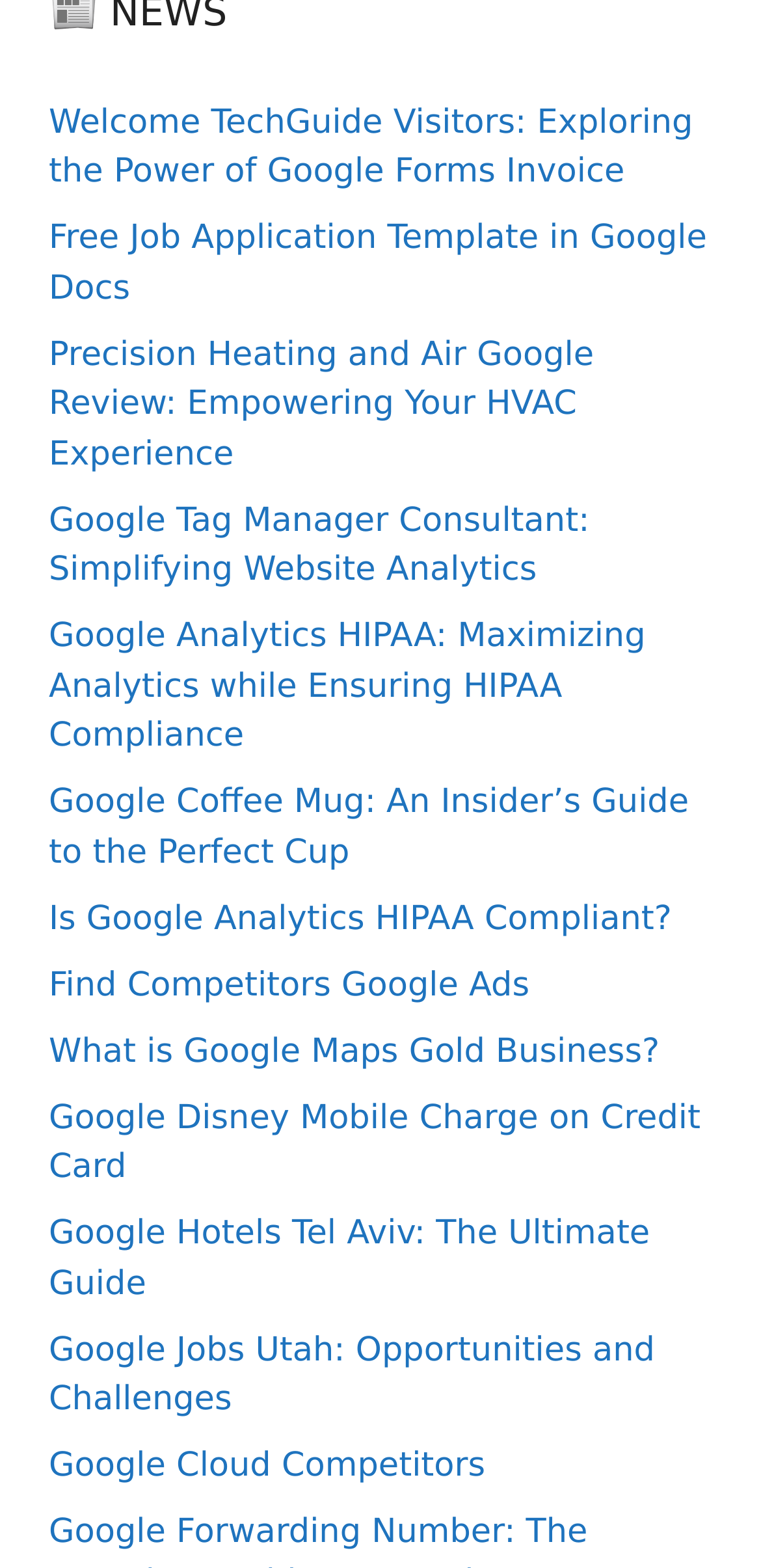Respond to the question below with a concise word or phrase:
Are there any links related to Google Analytics?

Yes